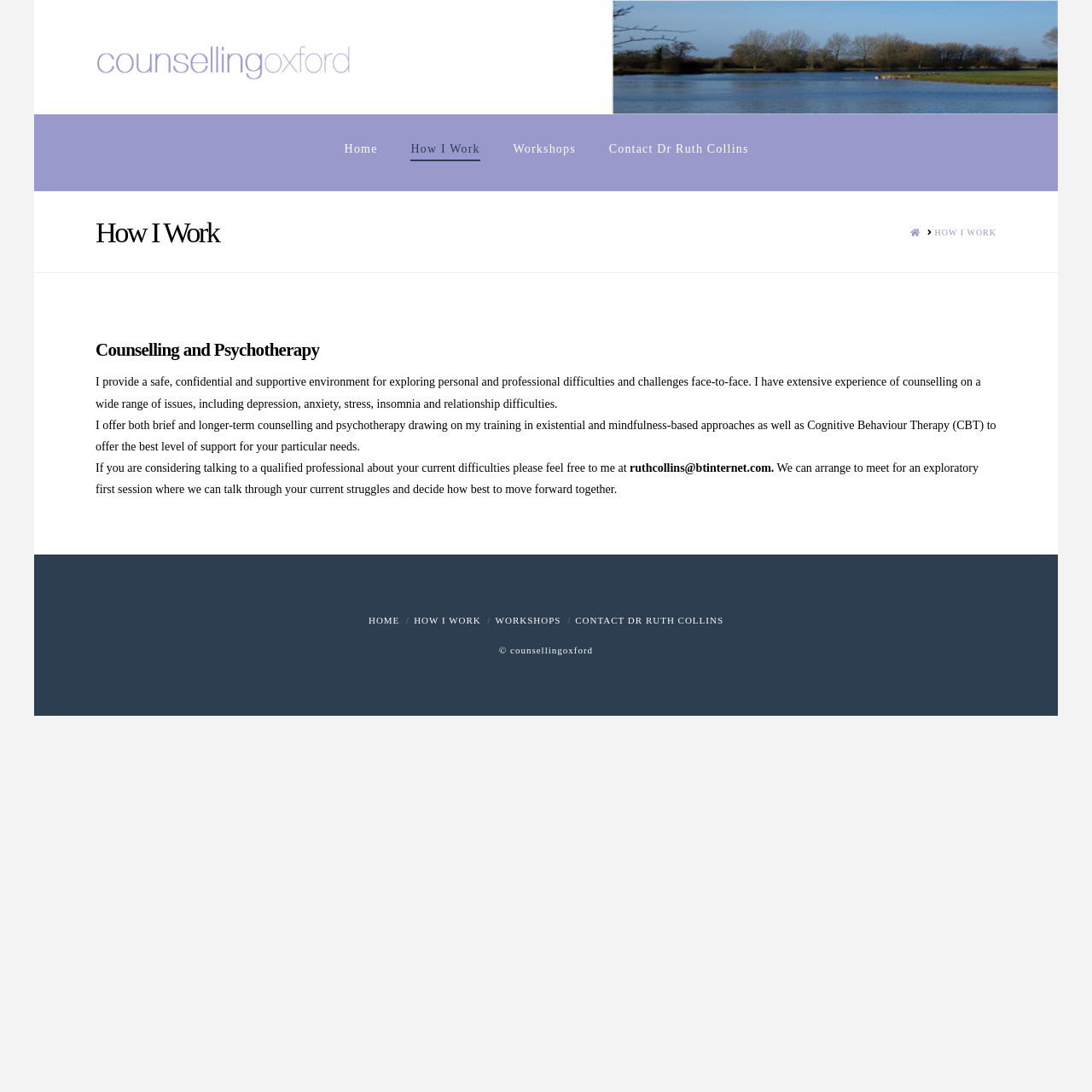Provide a comprehensive description of the webpage.

This webpage is about Counselling and Psychotherapy services provided by Dr. Ruth Collins in Oxford. At the top of the page, there is a logo image of "Oxfordshire Counselling" and a link to "Counselling Oxford" with a smaller image of the same logo. Below this, there is a navigation menu with links to "Home", "How I Work", "Workshops", and "Contact Dr Ruth Collins".

The main content of the page is divided into sections. The first section has a heading "How I Work" and a breadcrumb navigation menu with links to "HOME" and "HOW I WORK". Below this, there is an article section with a heading "Counselling and Psychotherapy". This section describes the services provided by Dr. Ruth Collins, including the type of environment she offers, her experience, and the approaches she uses. The text also mentions the issues she can help with, such as depression, anxiety, and relationship difficulties.

Further down, there is a section with contact information, including an email address and an invitation to arrange an exploratory first session. At the bottom of the page, there is a footer section with links to "HOME", "HOW I WORK", "WORKSHOPS", and "CONTACT DR RUTH COLLINS", as well as a copyright notice for "counsellingoxford".